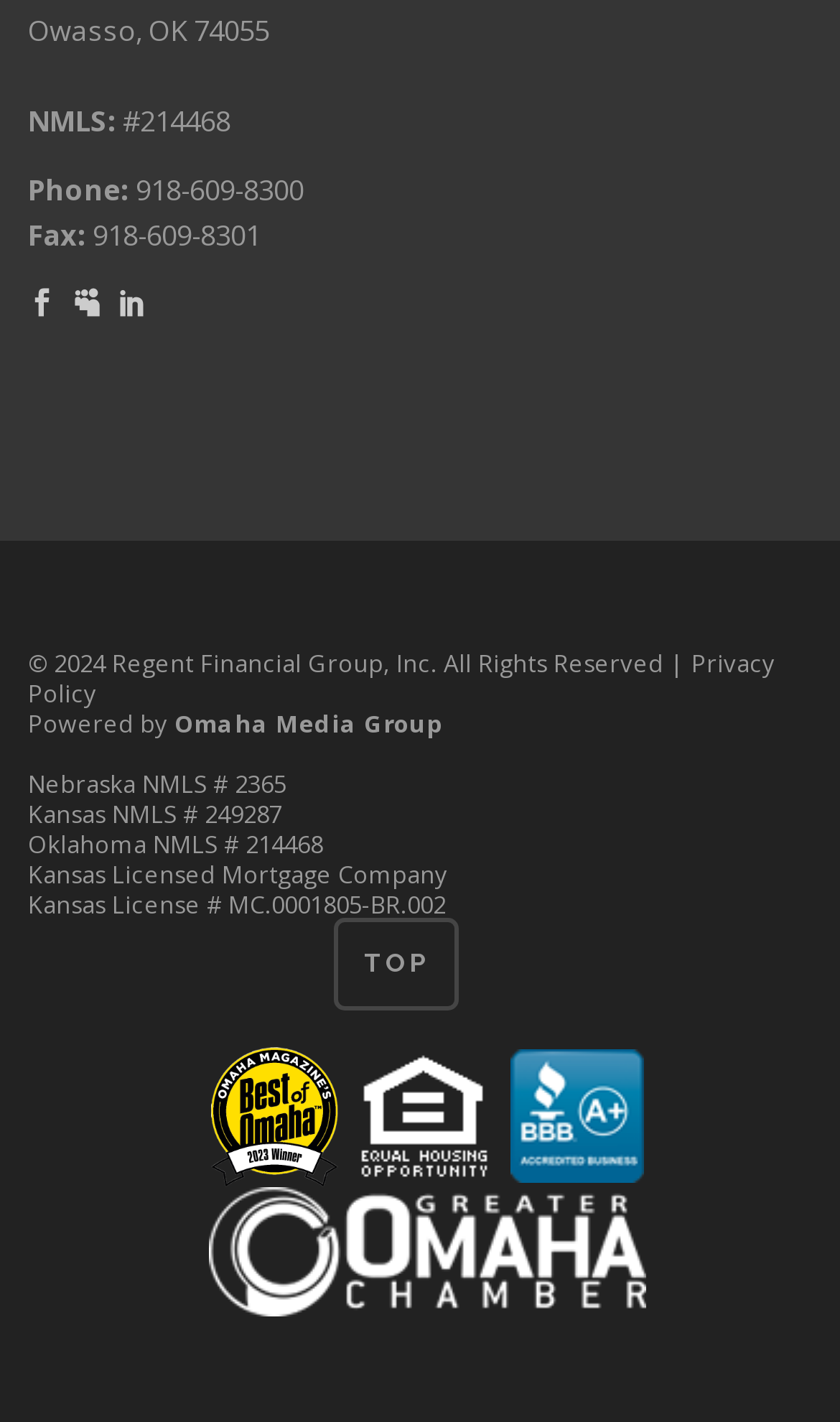What is the name of the company that powers the website?
Please answer the question as detailed as possible.

I found the name of the company that powers the website by looking at the StaticText element with the text 'Powered by' and the adjacent link element with the text 'Omaha Media Group'.